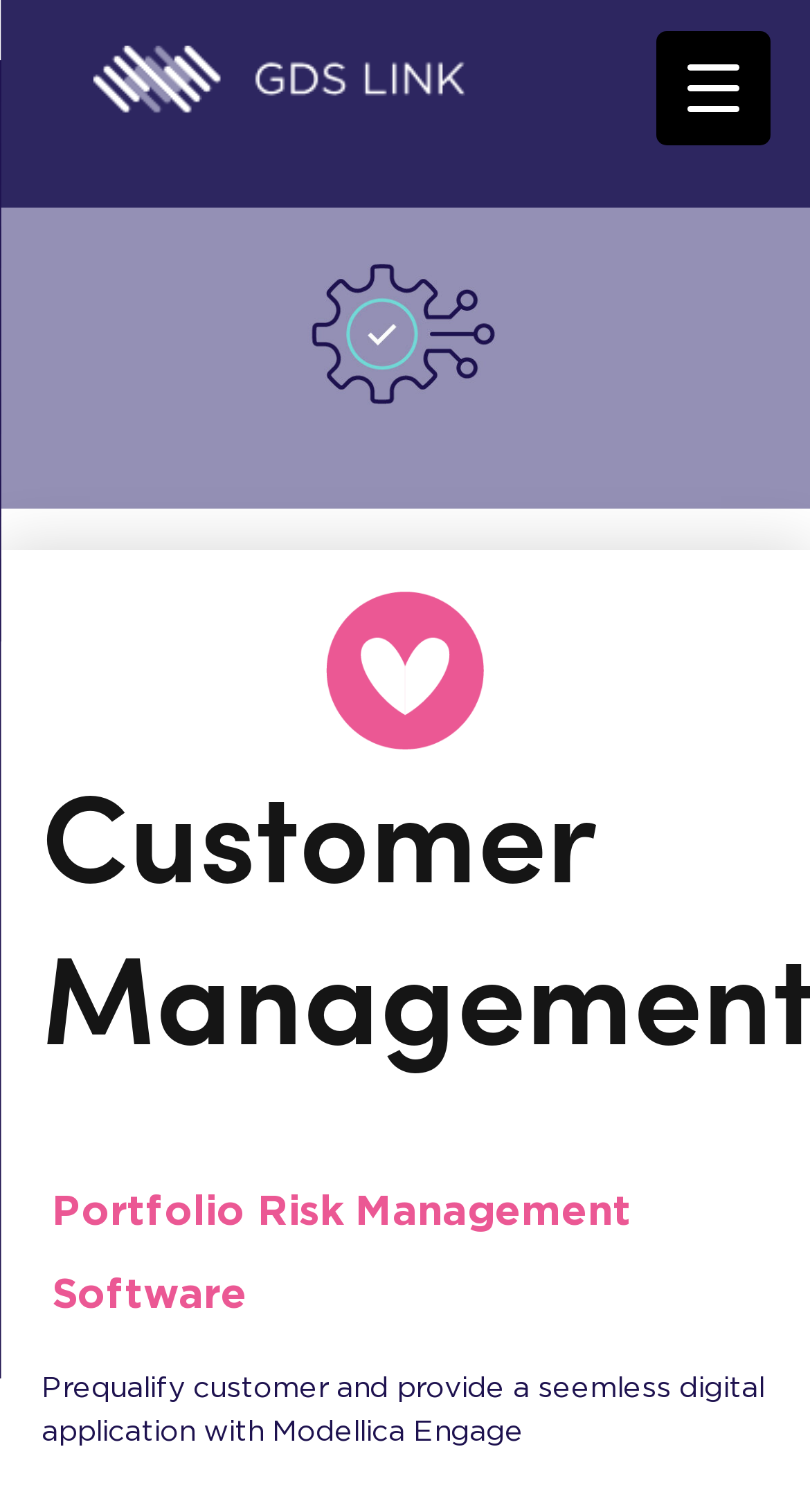Respond to the following question using a concise word or phrase: 
What is the main topic of the webpage?

Portfolio Risk Management